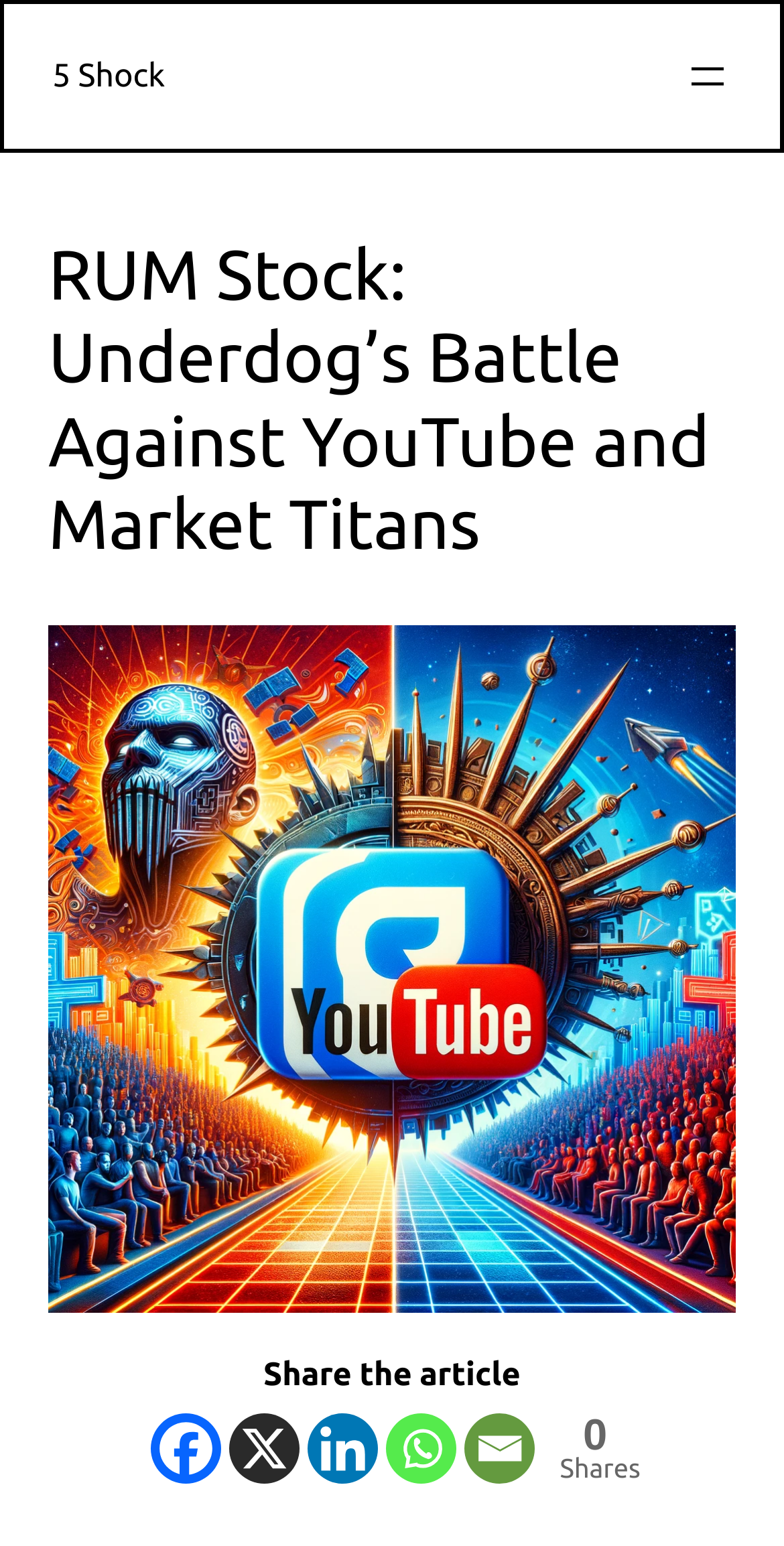Find the bounding box coordinates for the element that must be clicked to complete the instruction: "Read the article title". The coordinates should be four float numbers between 0 and 1, indicated as [left, top, right, bottom].

[0.062, 0.151, 0.938, 0.366]